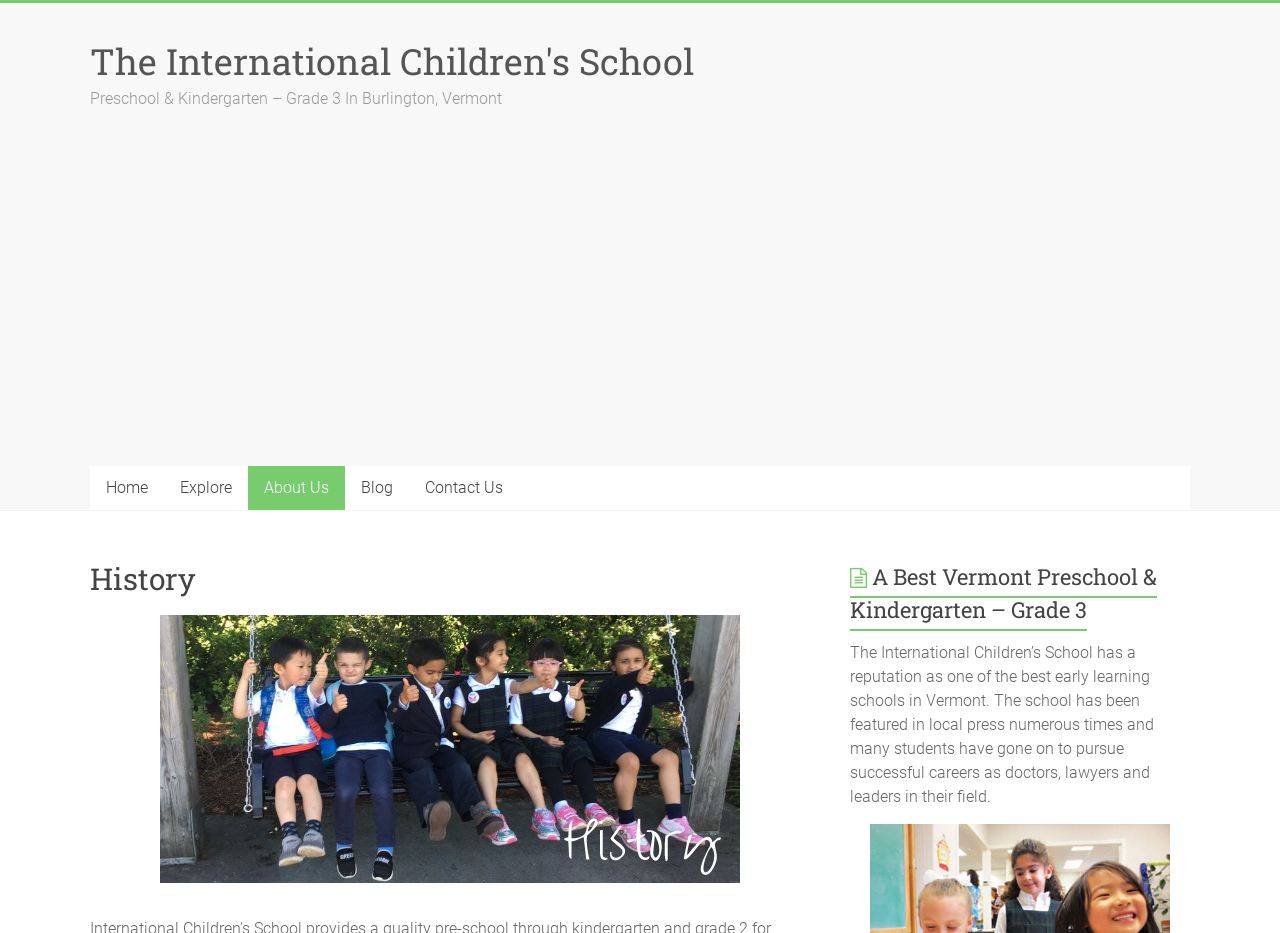Could you provide the bounding box coordinates for the portion of the screen to click to complete this instruction: "Read the 'History' heading"?

[0.07, 0.601, 0.633, 0.659]